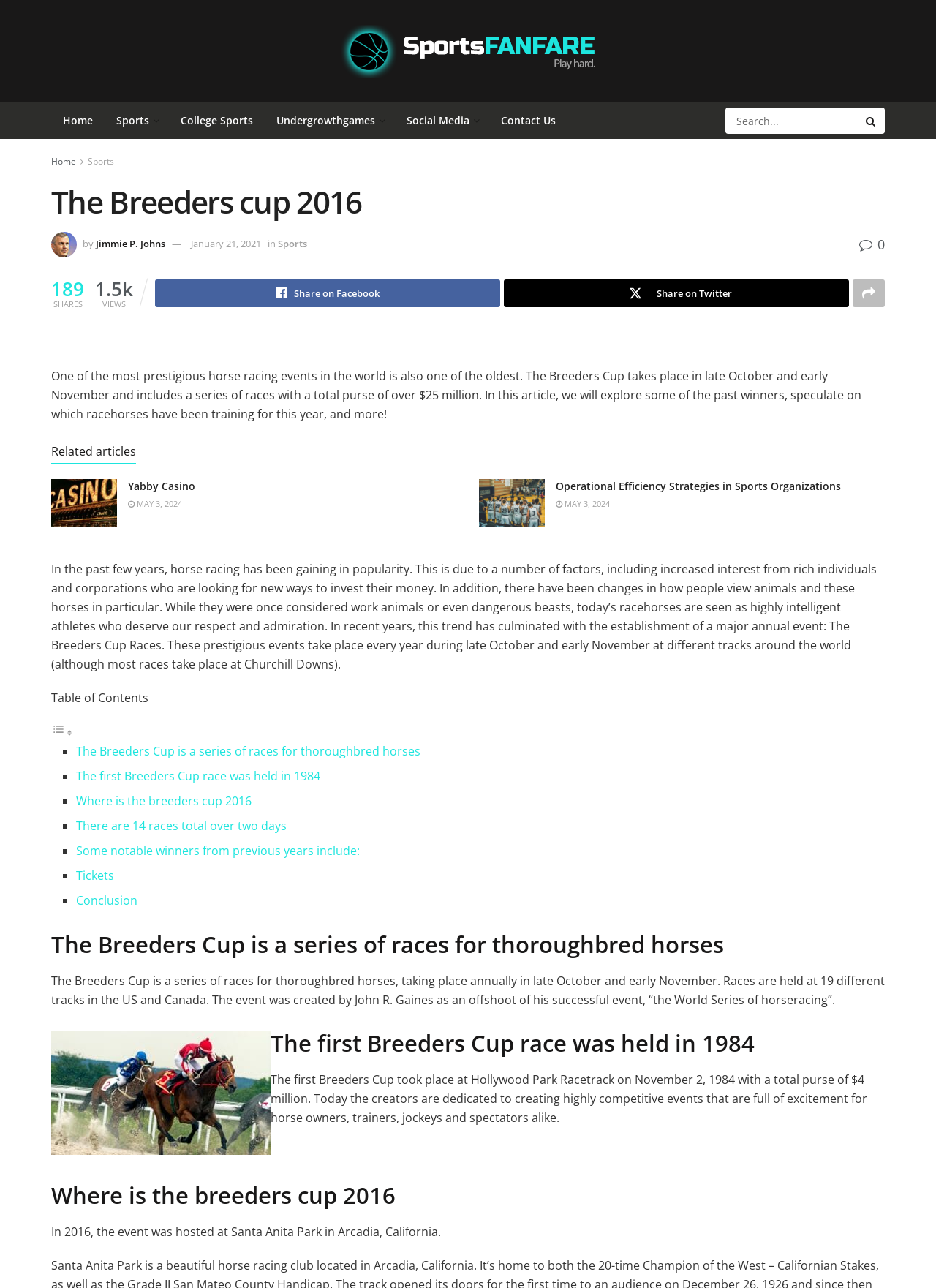Where was the Breeders Cup 2016 held?
Please provide a comprehensive answer based on the details in the screenshot.

According to the webpage, the Breeders Cup 2016 was hosted at Santa Anita Park in Arcadia, California. This information is obtained from the section with the heading 'Where is the breeders cup 2016'.